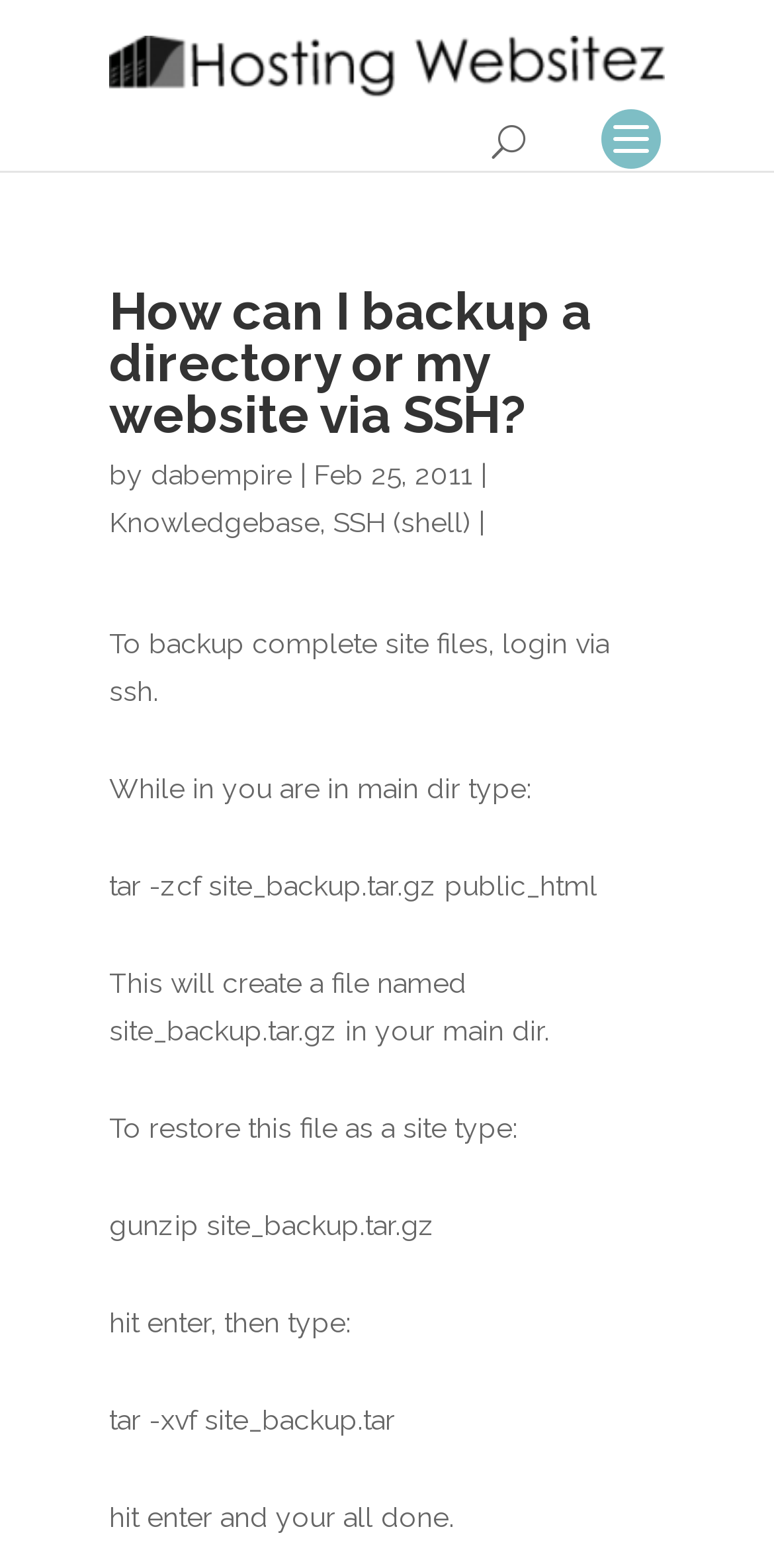Find the primary header on the webpage and provide its text.

How can I backup a directory or my website via SSH?